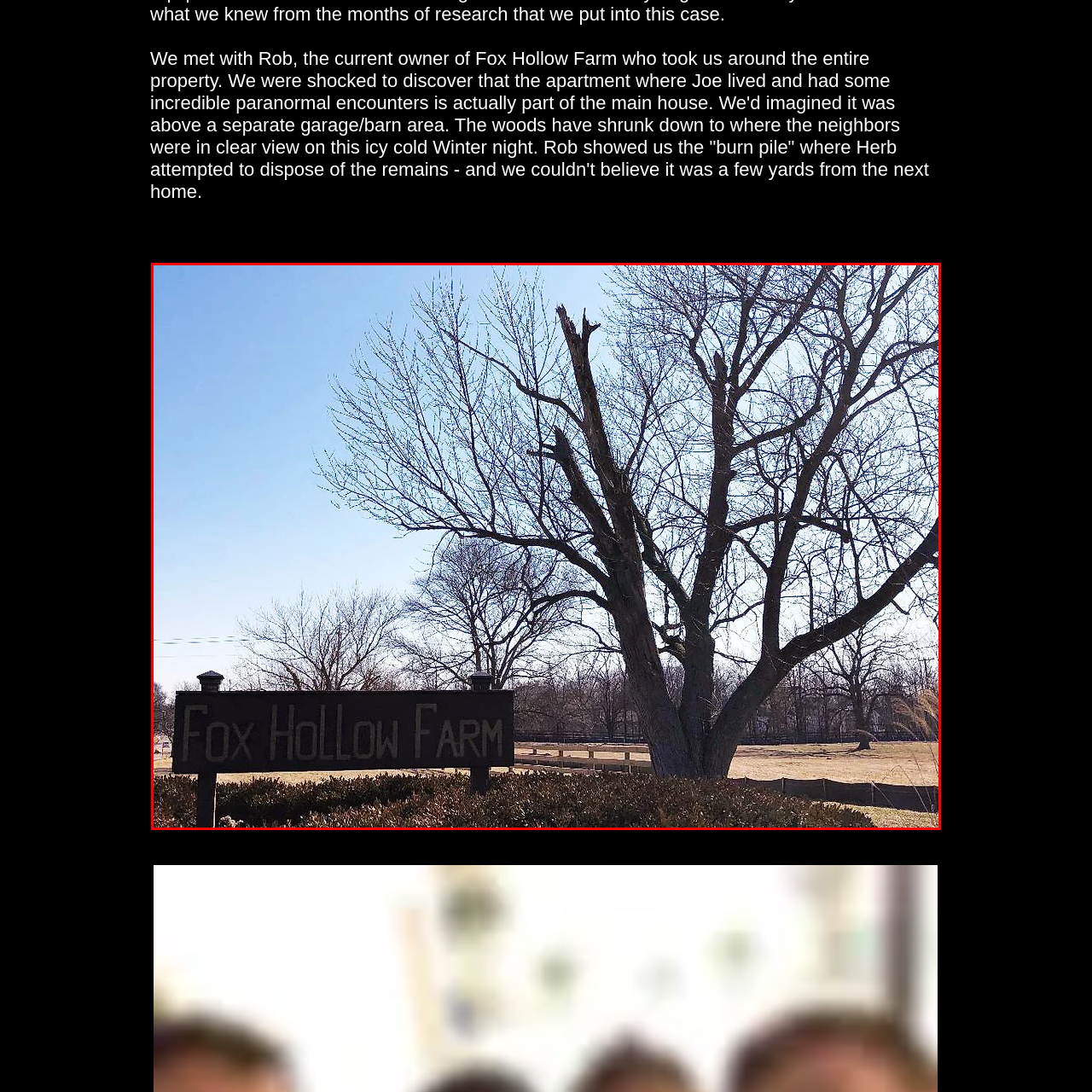Inspect the image surrounded by the red outline and respond to the question with a brief word or phrase:
What season is depicted in the image?

winter